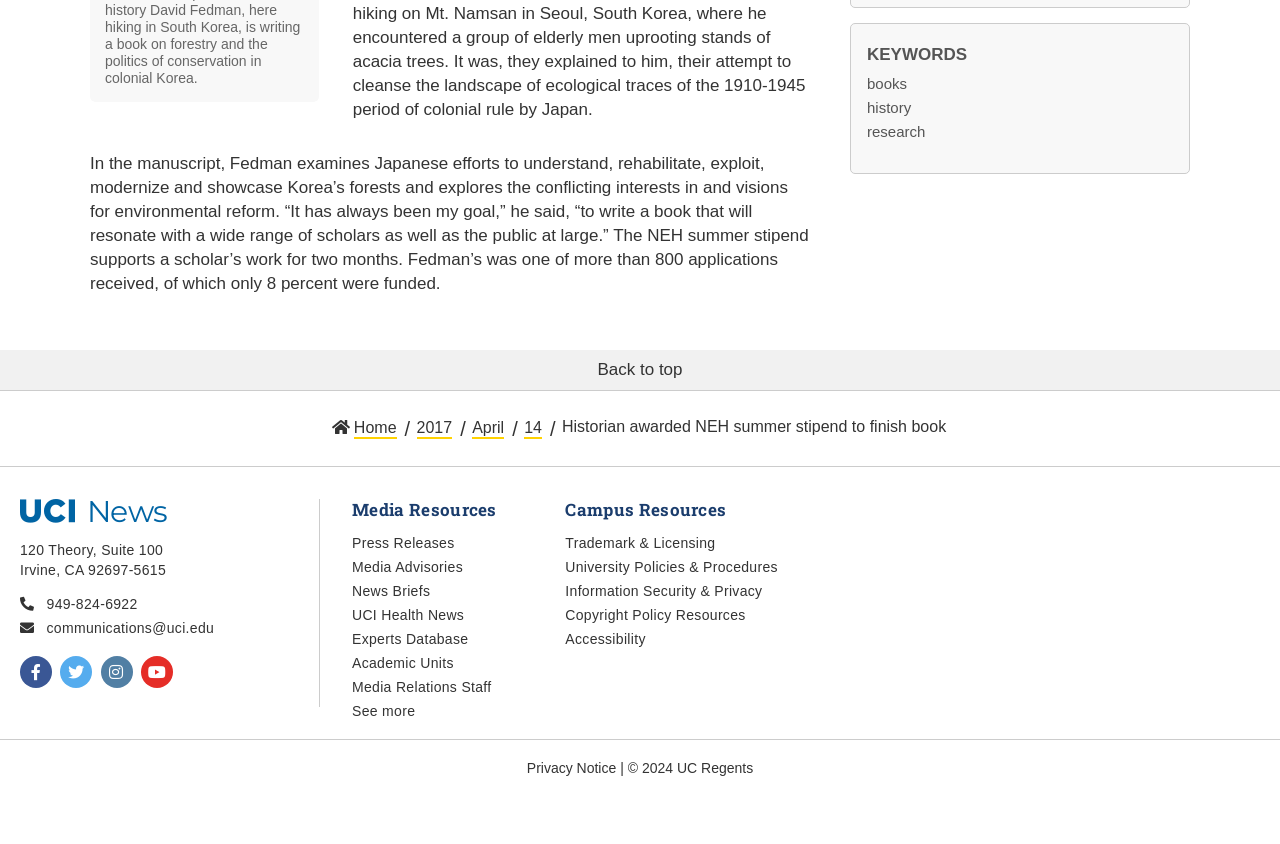Determine the bounding box coordinates for the HTML element described here: "2017".

[0.325, 0.496, 0.353, 0.52]